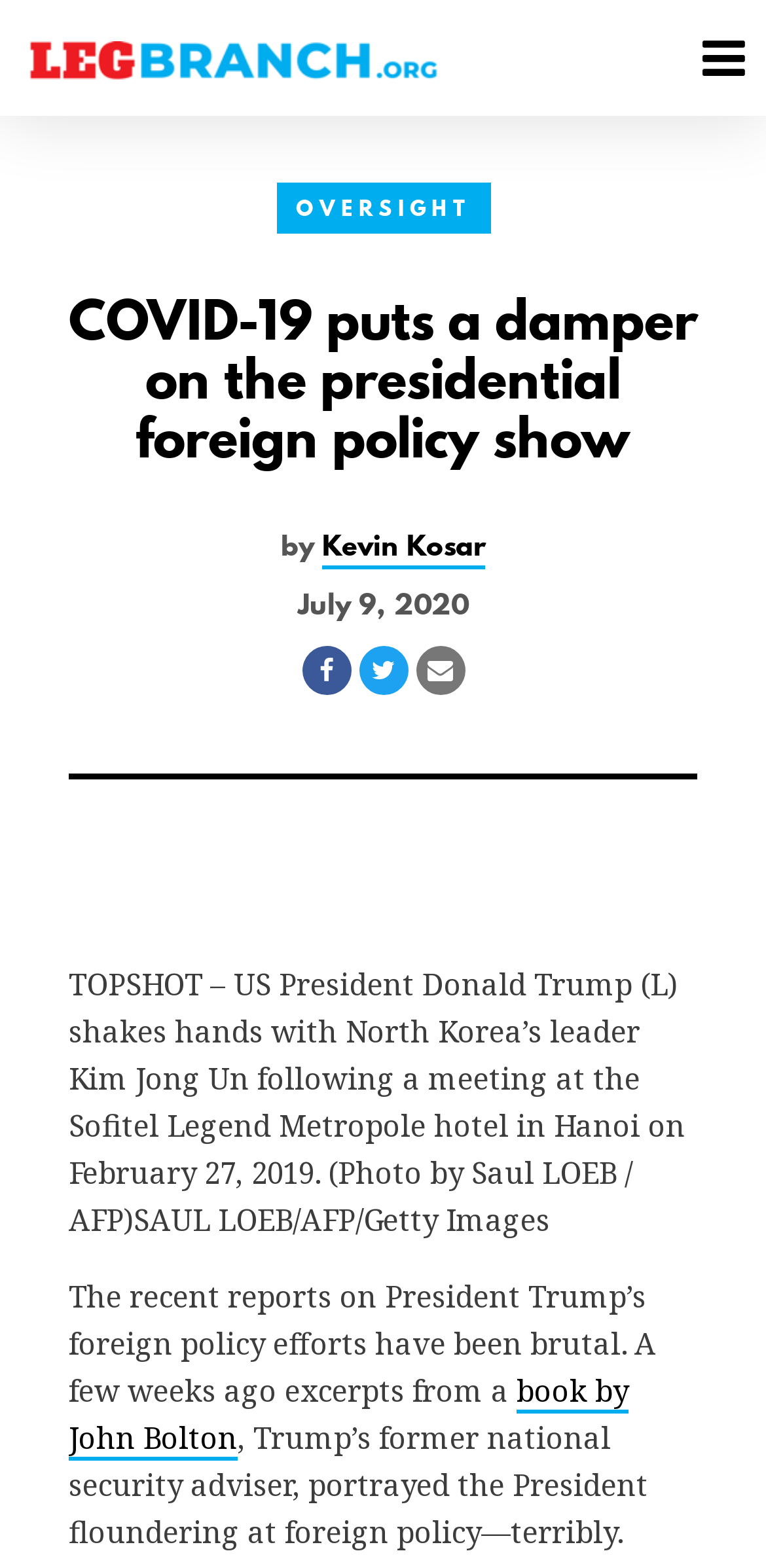Who wrote the article?
Please provide a comprehensive answer to the question based on the webpage screenshot.

The author of the article can be found by looking at the text next to the 'by' keyword, which is 'Kevin Kosar'.